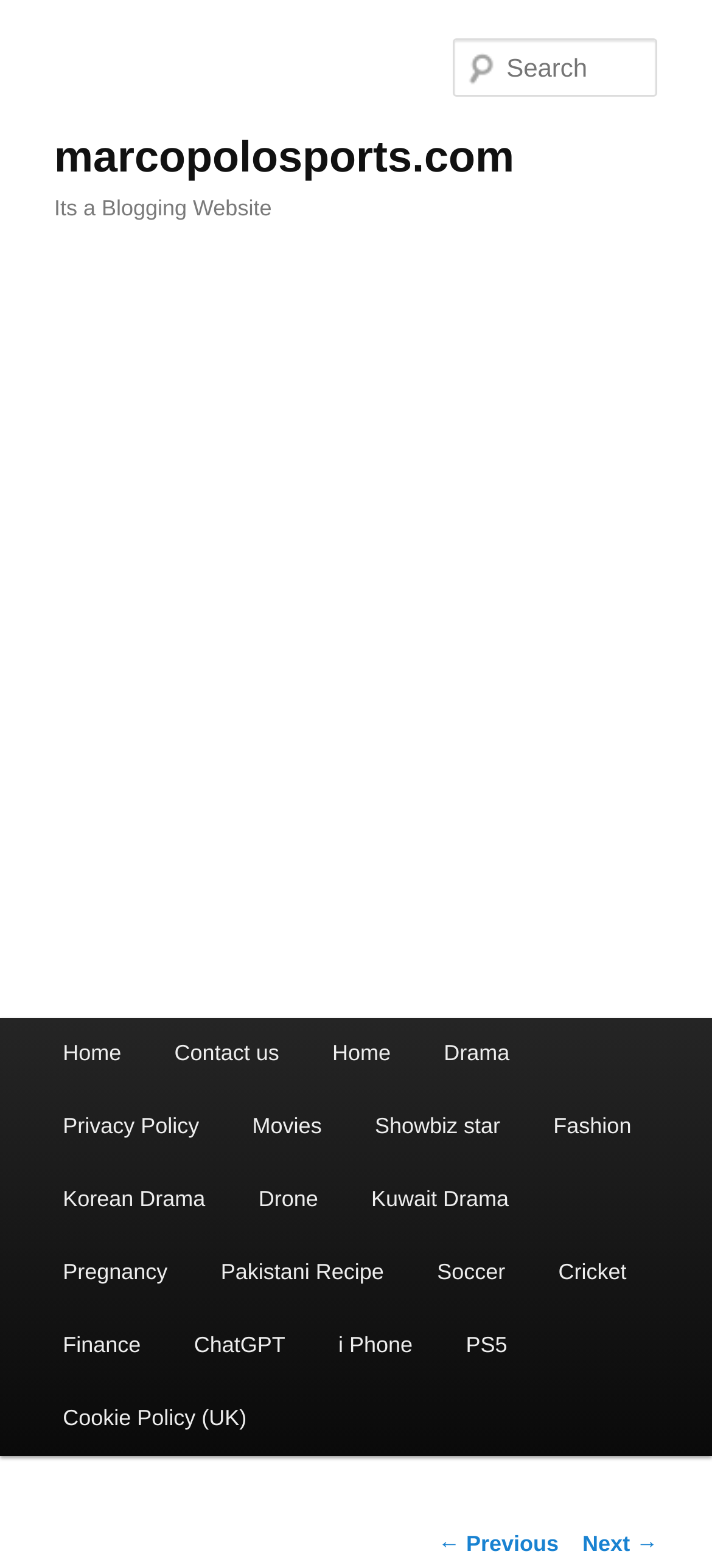Please find the bounding box coordinates of the clickable region needed to complete the following instruction: "Check previous post". The bounding box coordinates must consist of four float numbers between 0 and 1, i.e., [left, top, right, bottom].

[0.615, 0.977, 0.785, 0.993]